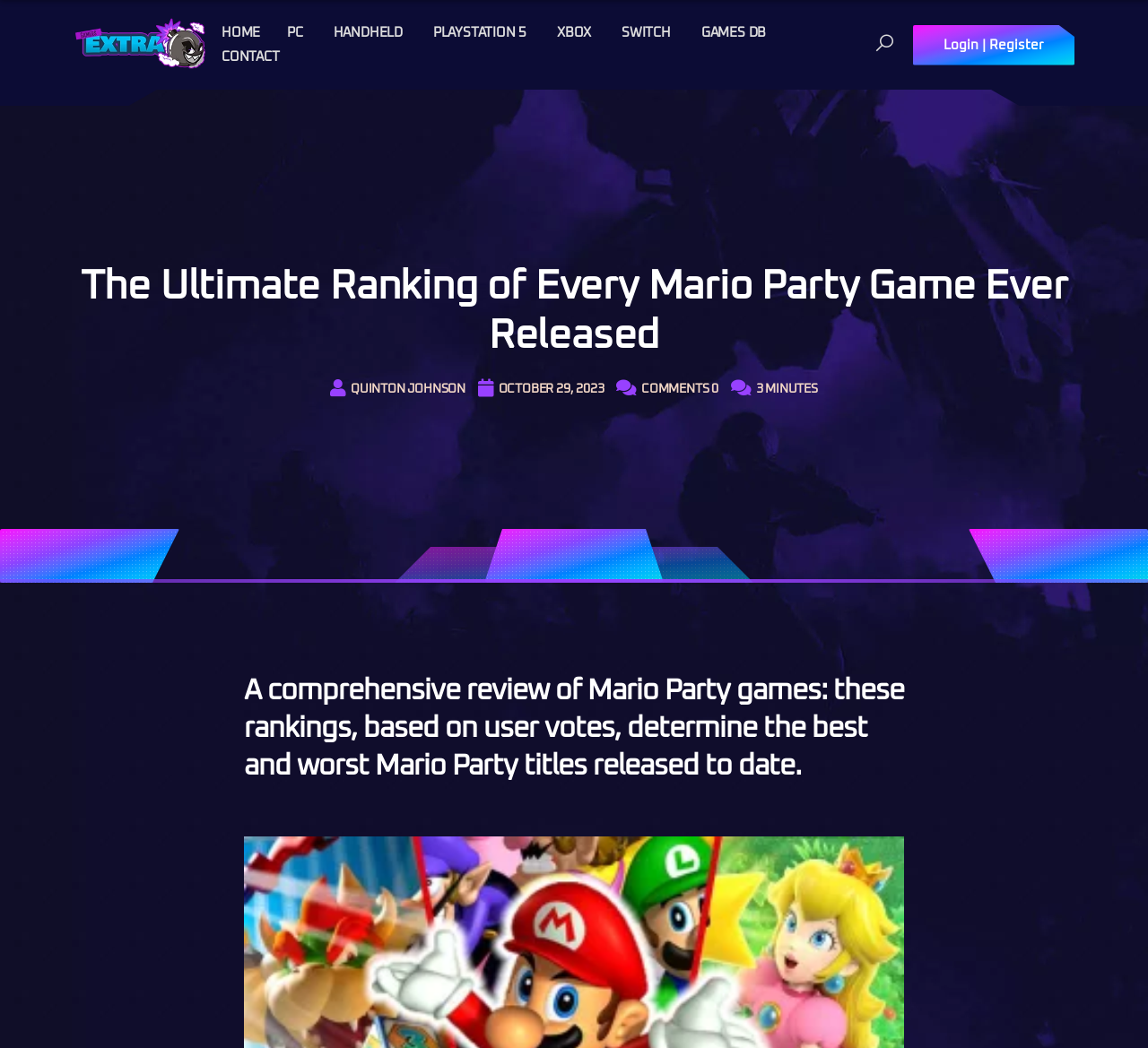Describe the entire webpage, focusing on both content and design.

The webpage is about ranking Mario Party games from the Nintendo franchise, as determined by fan votes. At the top left corner, there is a logo of GamersExtra, accompanied by a link to the homepage. To the right of the logo, there are several links to different categories, including HOME, PC, HANDHELD, PLAYSTATION 5, XBOX, SWITCH, and GAMES DB. Below these links, there is another link to CONTACT.

On the top right corner, there is a link to login or register. Below the links, there is a heading that reads "The Ultimate Ranking of Every Mario Party Game Ever Released". The author of the article, QUINTON JOHNSON, is credited below the heading, along with the date of publication, OCTOBER 29, 2023. There are also indicators for comments and reading time, showing 0 comments and a 3-minute read.

The main content of the webpage is a comprehensive review of Mario Party games, with rankings based on user votes. The review is summarized in a heading that reads "A comprehensive review of Mario Party games: these rankings, based on user votes, determine the best and worst Mario Party titles released to date."